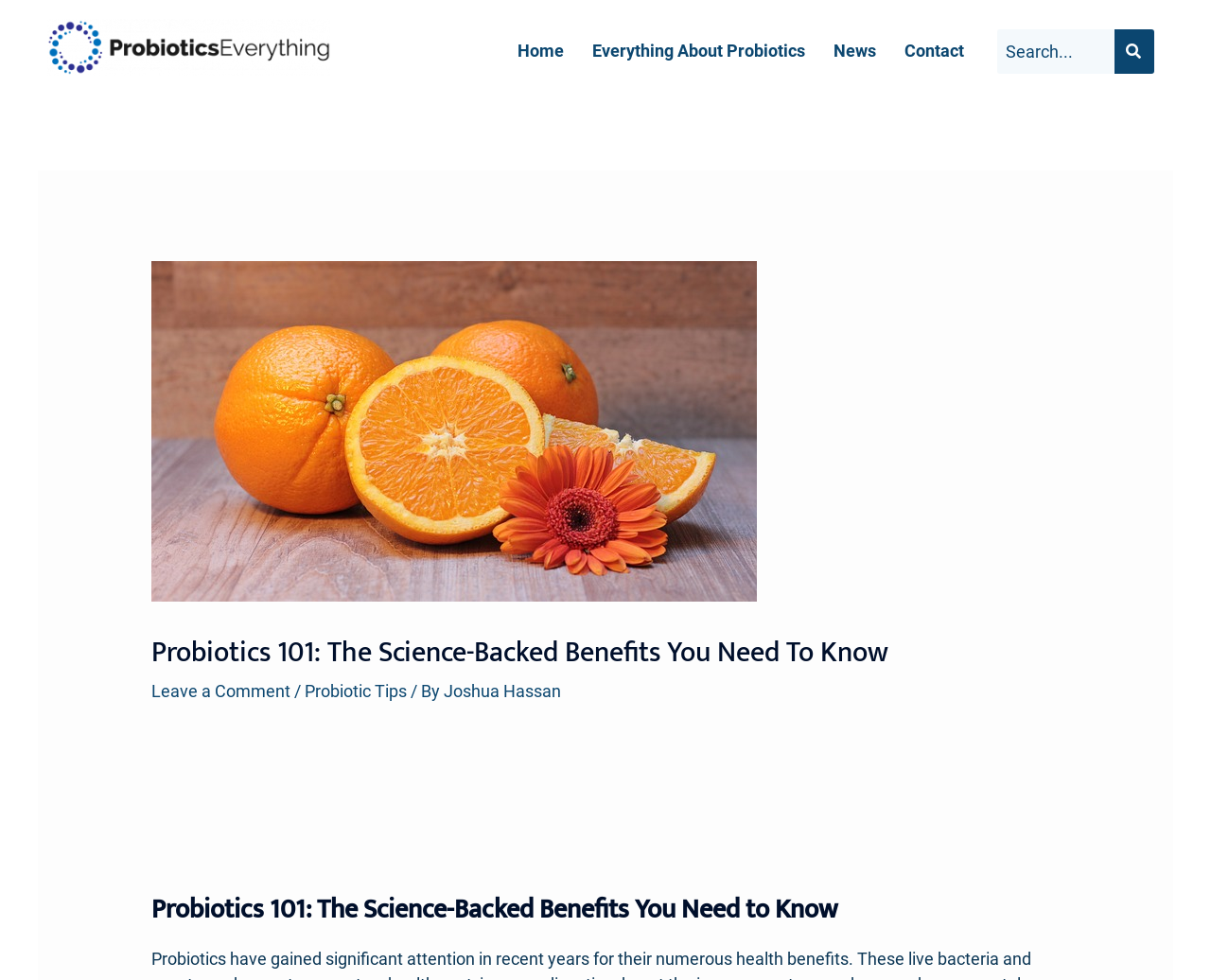Please respond to the question with a concise word or phrase:
What is the purpose of the search box?

To search the website